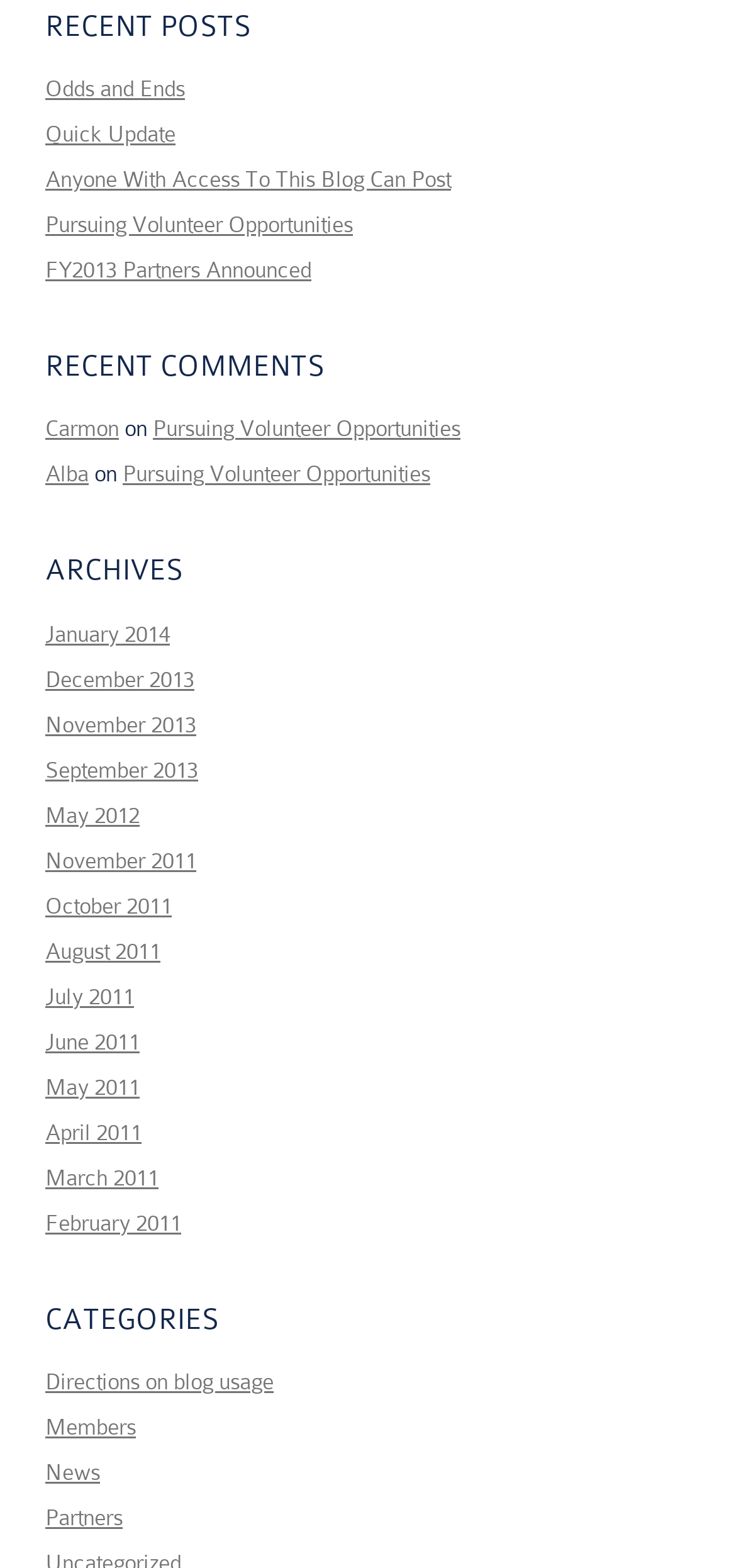Utilize the details in the image to thoroughly answer the following question: How many categories are there?

I counted the number of links under the 'CATEGORIES' heading, which are 'Directions on blog usage', 'Members', 'News', and 'Partners', so there are 4 categories.